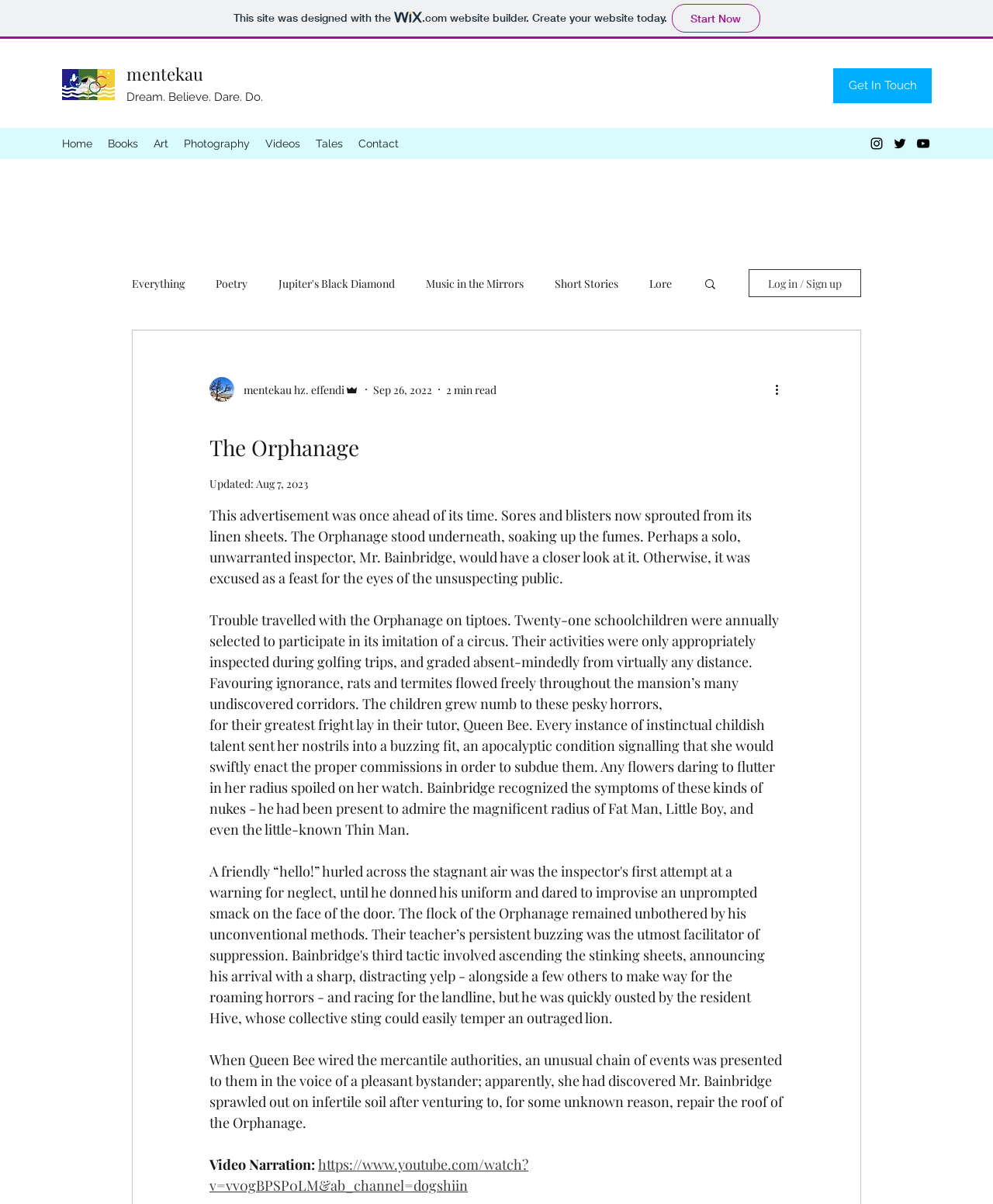What is the name of the social media platform with an image of a bird?
Please answer the question with a single word or phrase, referencing the image.

Twitter